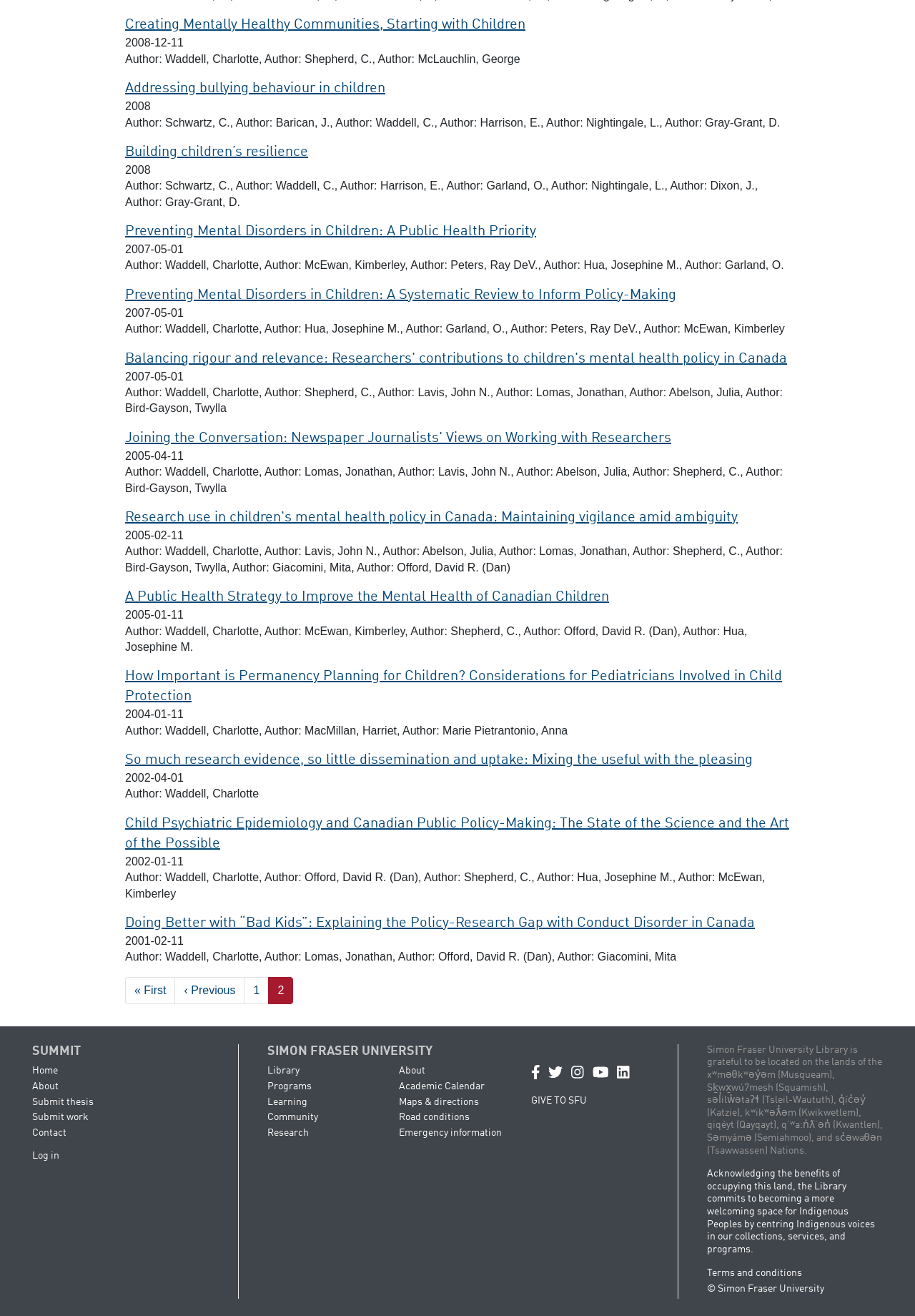Could you provide the bounding box coordinates for the portion of the screen to click to complete this instruction: "Log in to the system"?

[0.035, 0.875, 0.065, 0.882]